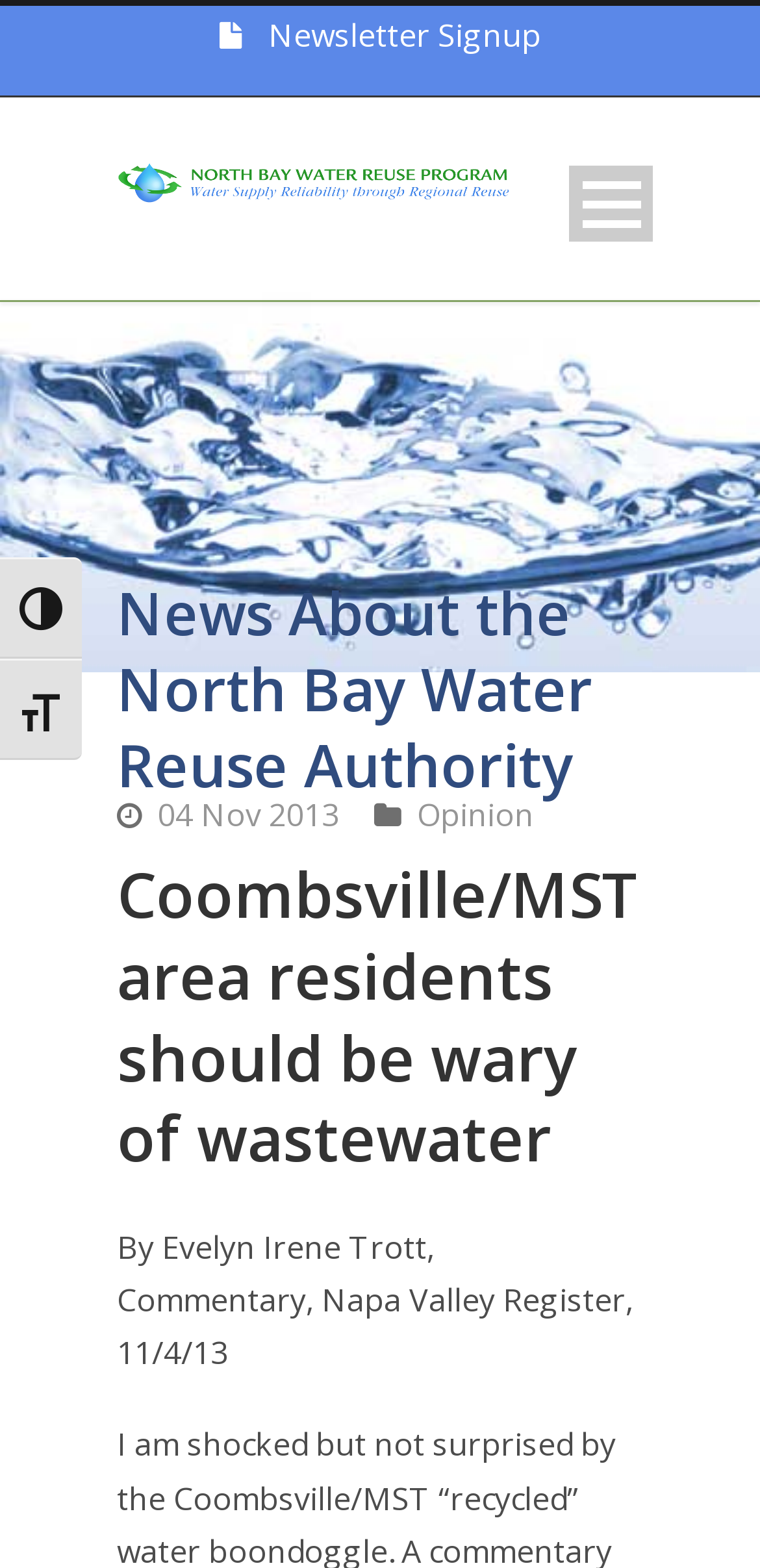Identify the main heading from the webpage and provide its text content.

Coombsville/MST area residents should be wary of wastewater